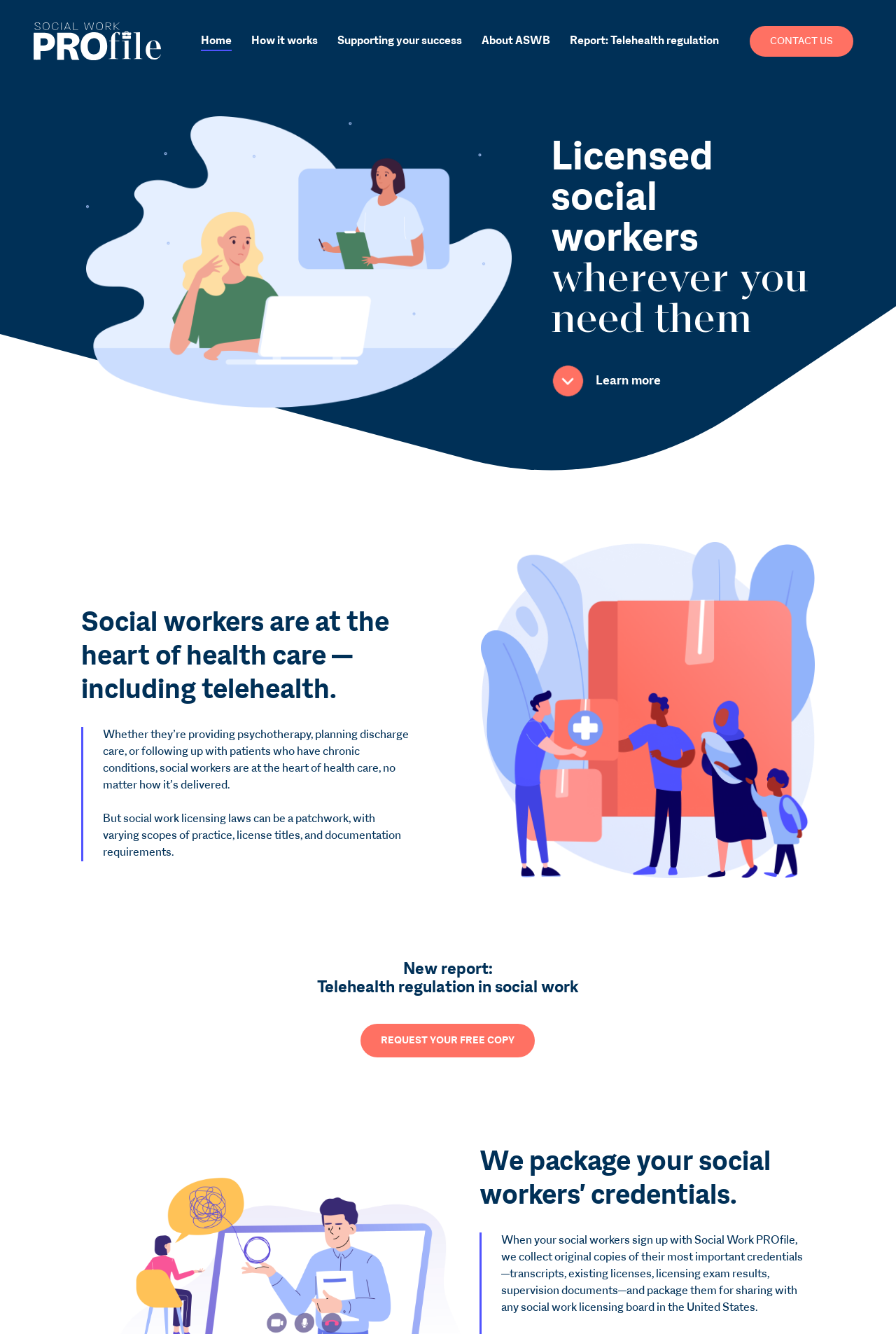Pinpoint the bounding box coordinates of the clickable element needed to complete the instruction: "Go to home page". The coordinates should be provided as four float numbers between 0 and 1: [left, top, right, bottom].

[0.224, 0.025, 0.258, 0.038]